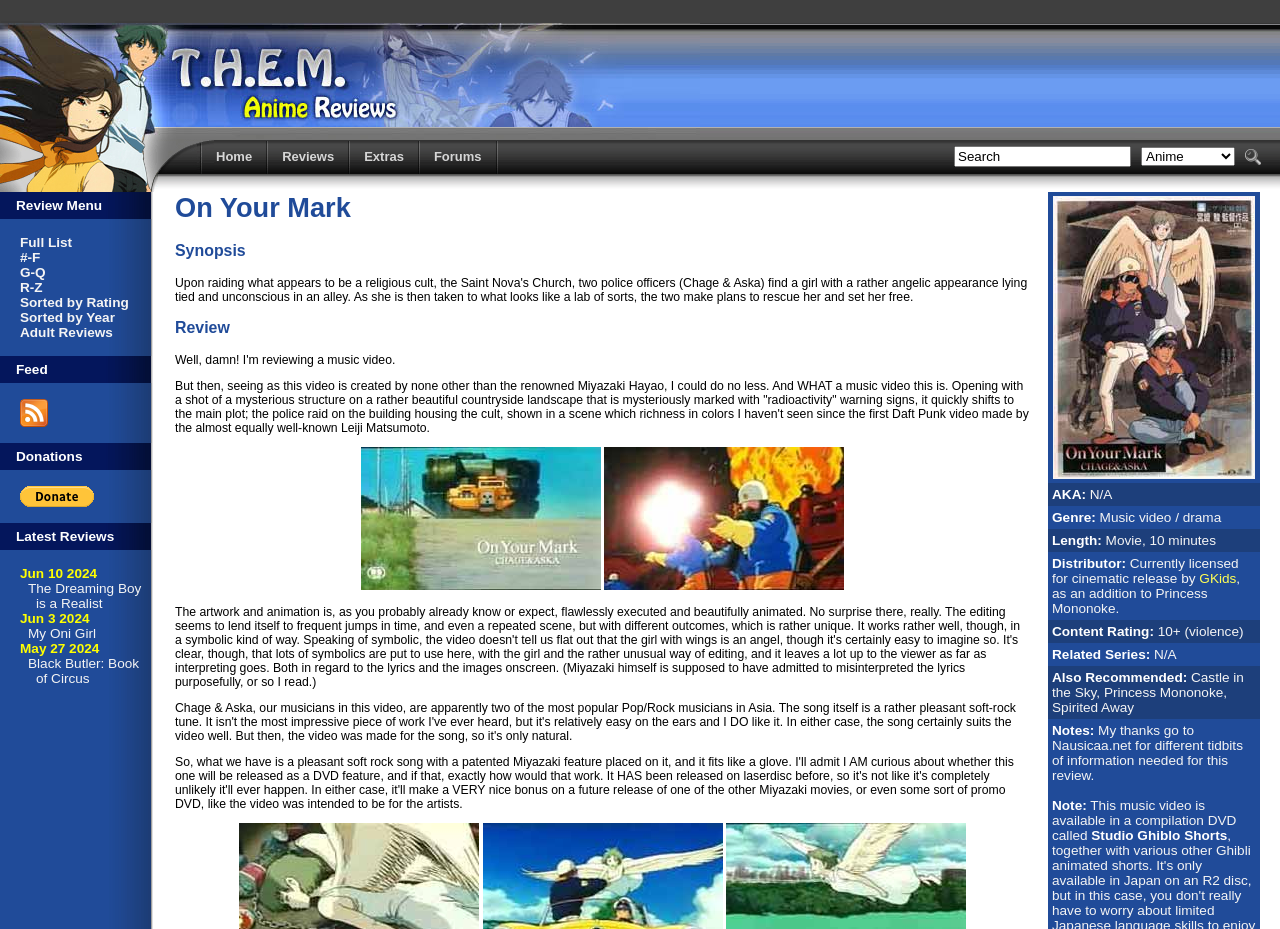What is the content rating for the anime 'Black Butler: Book of Circus'?
Provide a thorough and detailed answer to the question.

The content rating for the anime 'Black Butler: Book of Circus' can be found in the review page for the anime, which lists the content rating as '10+ (violence)'.